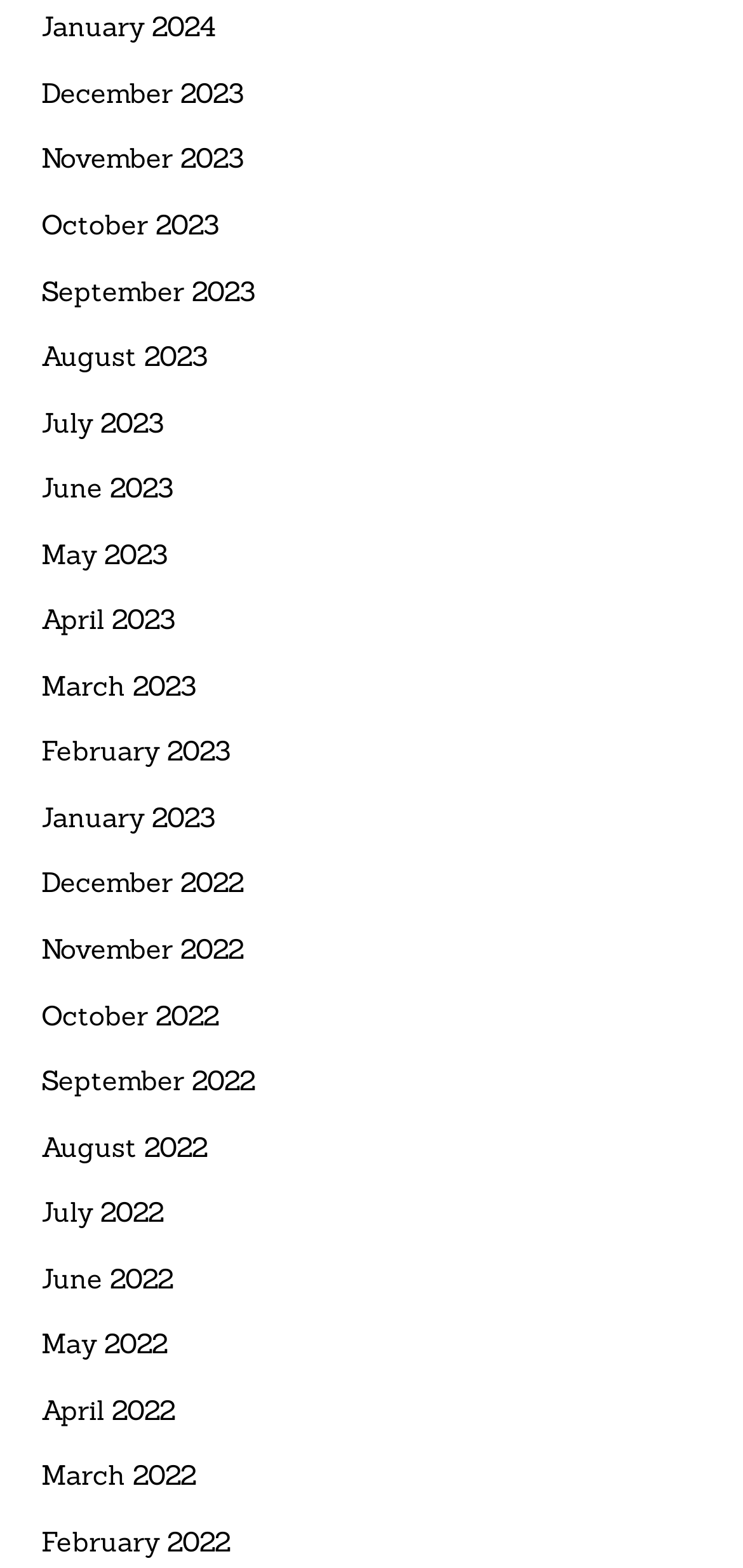How many links are there on the webpage?
Based on the image, answer the question with as much detail as possible.

By counting the number of links on the webpage, I can see that there are 24 links, each representing a different month.